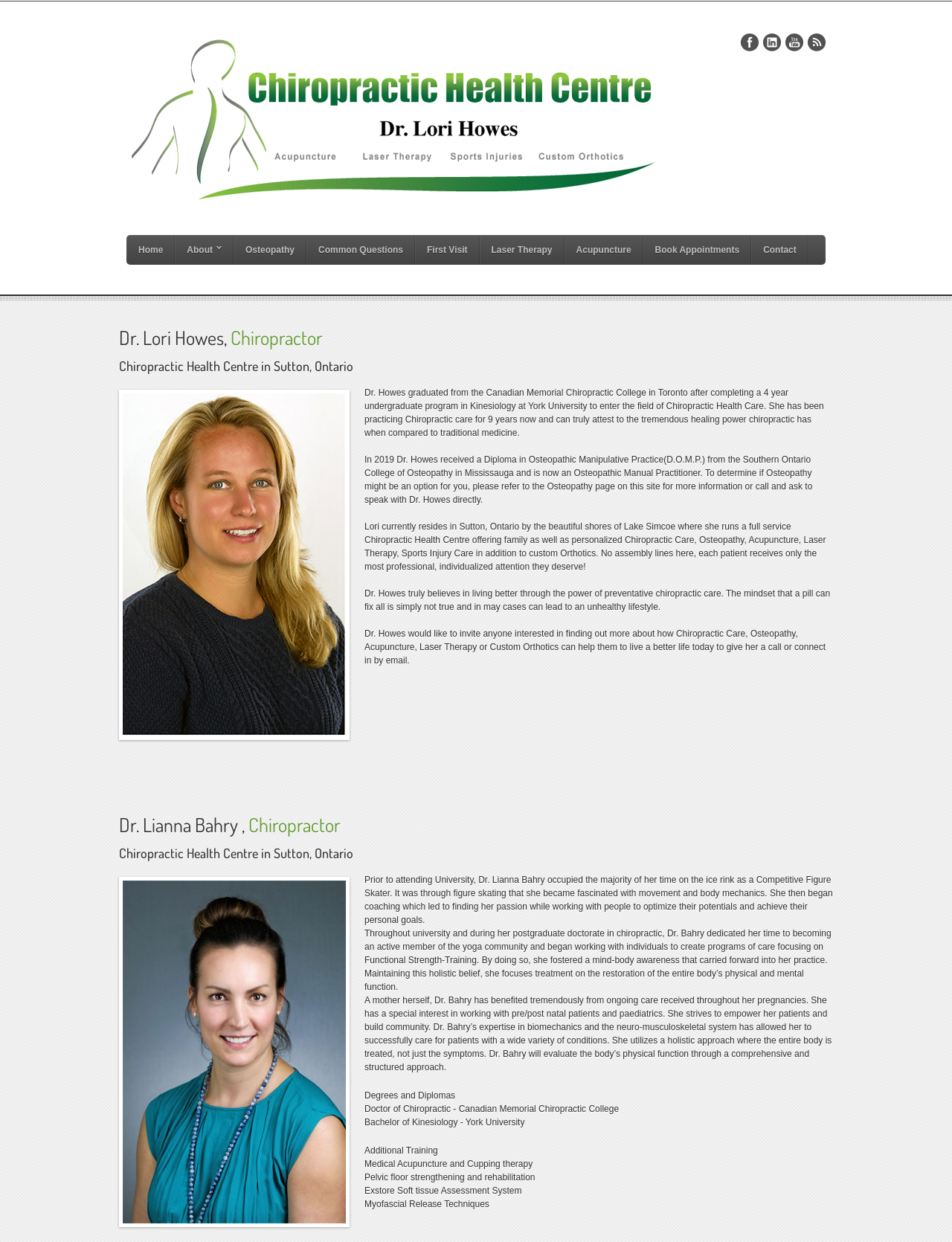Bounding box coordinates are specified in the format (top-left x, top-left y, bottom-right x, bottom-right y). All values are floating point numbers bounded between 0 and 1. Please provide the bounding box coordinate of the region this sentence describes: First Visit

[0.437, 0.19, 0.503, 0.213]